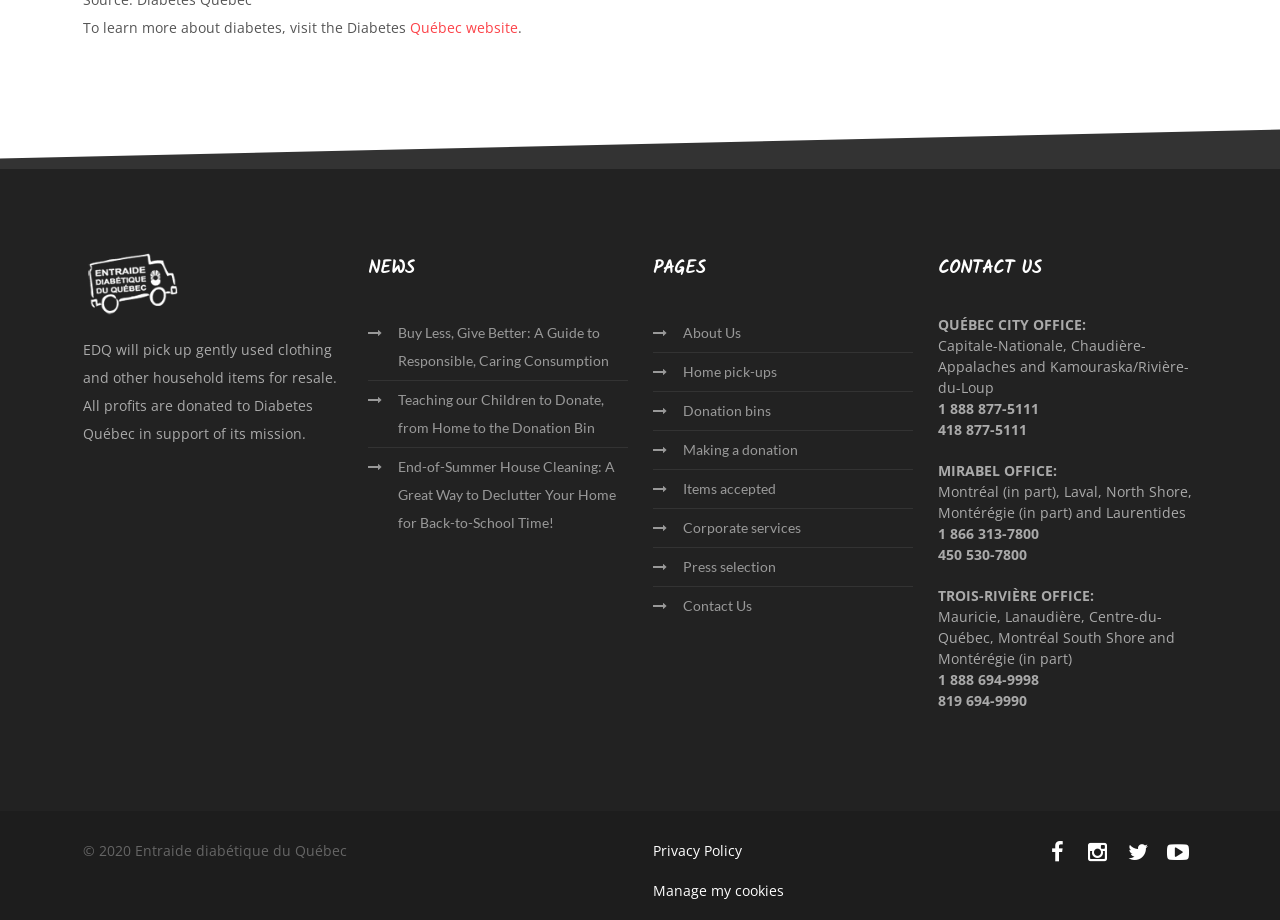Using the provided element description: "Making a donation", identify the bounding box coordinates. The coordinates should be four floats between 0 and 1 in the order [left, top, right, bottom].

[0.51, 0.468, 0.713, 0.51]